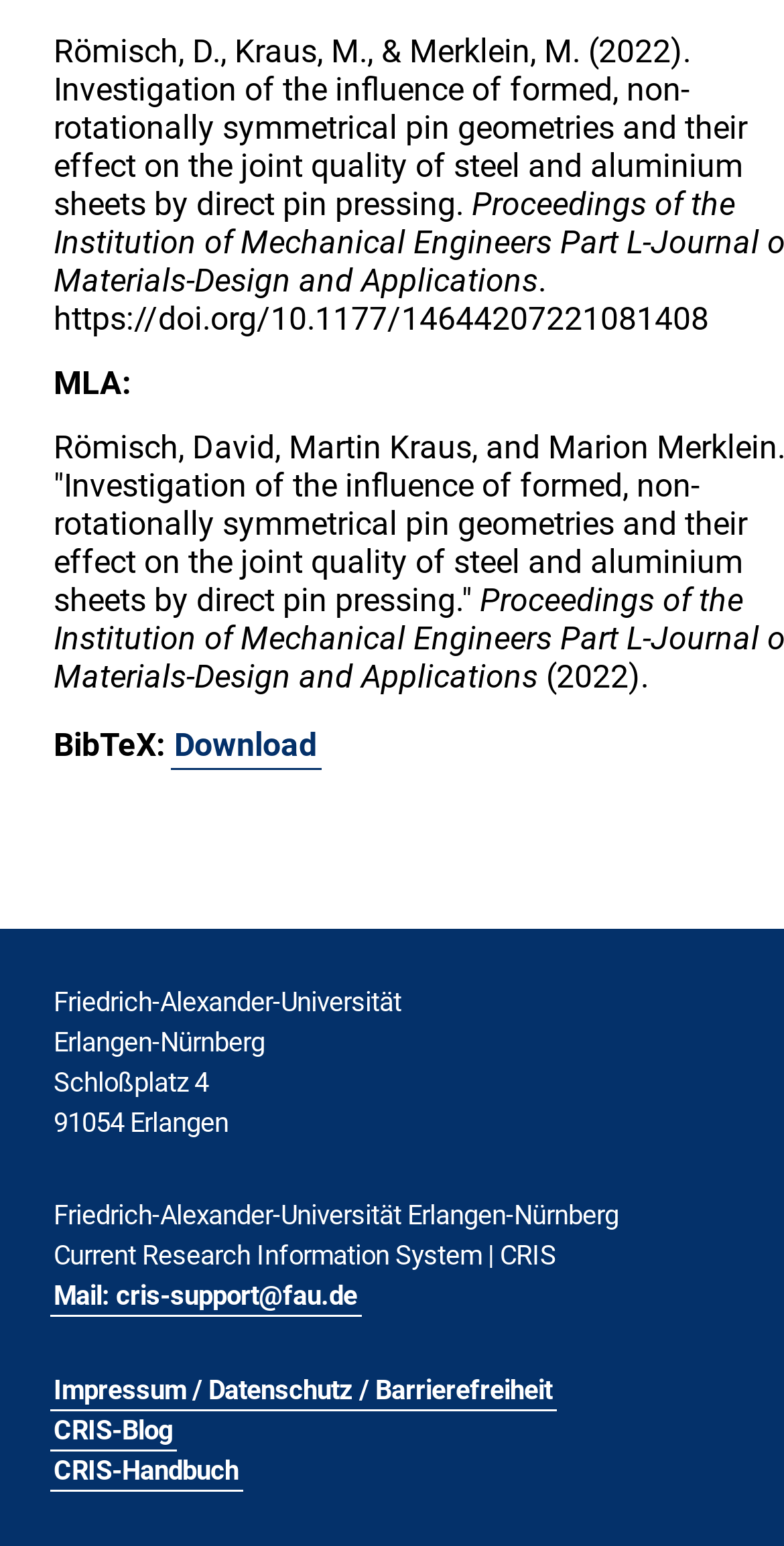What is the contact email for CRIS support?
Look at the image and provide a short answer using one word or a phrase.

cris-support@fau.de